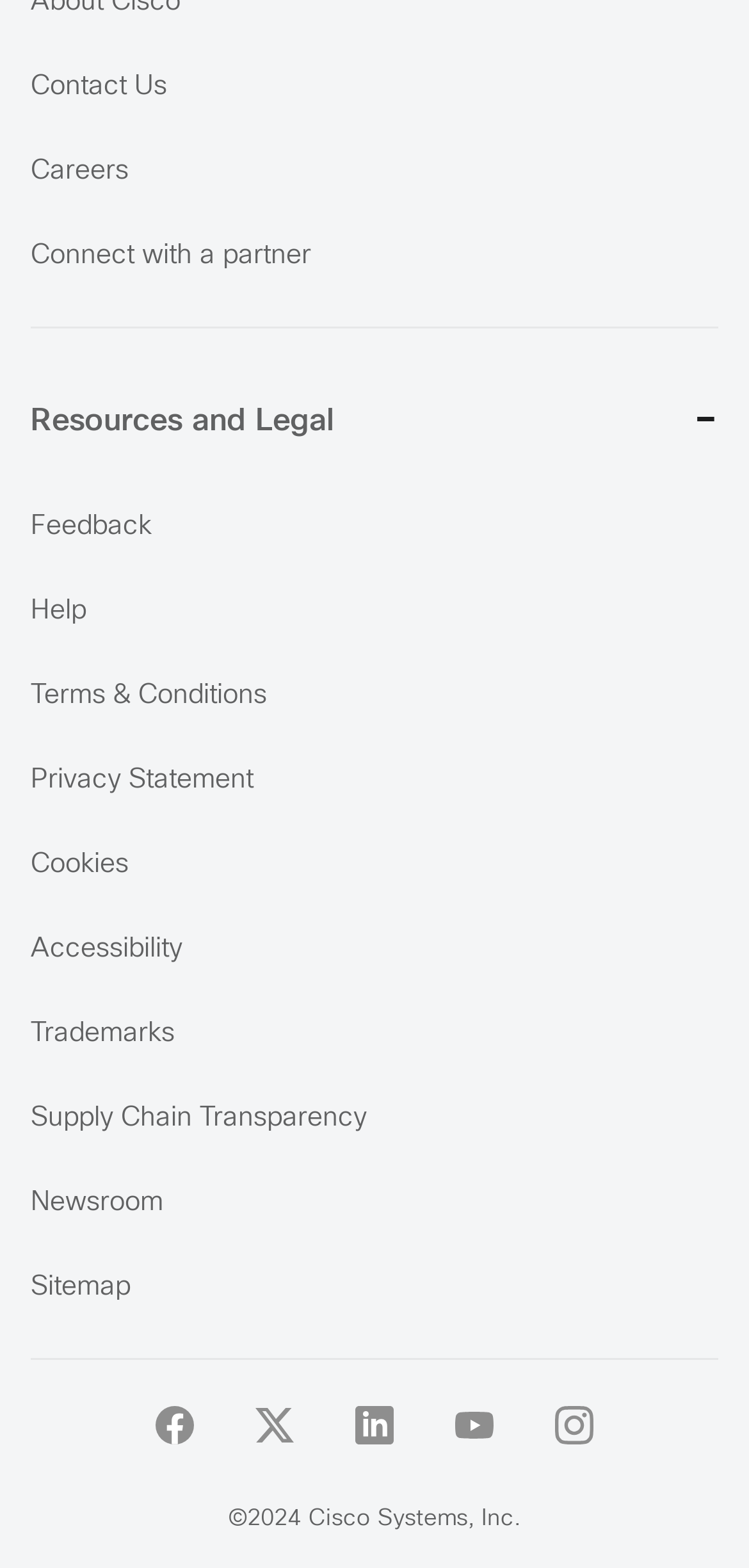Identify the bounding box coordinates of the clickable region required to complete the instruction: "Click on Contact Us". The coordinates should be given as four float numbers within the range of 0 and 1, i.e., [left, top, right, bottom].

[0.041, 0.044, 0.223, 0.064]